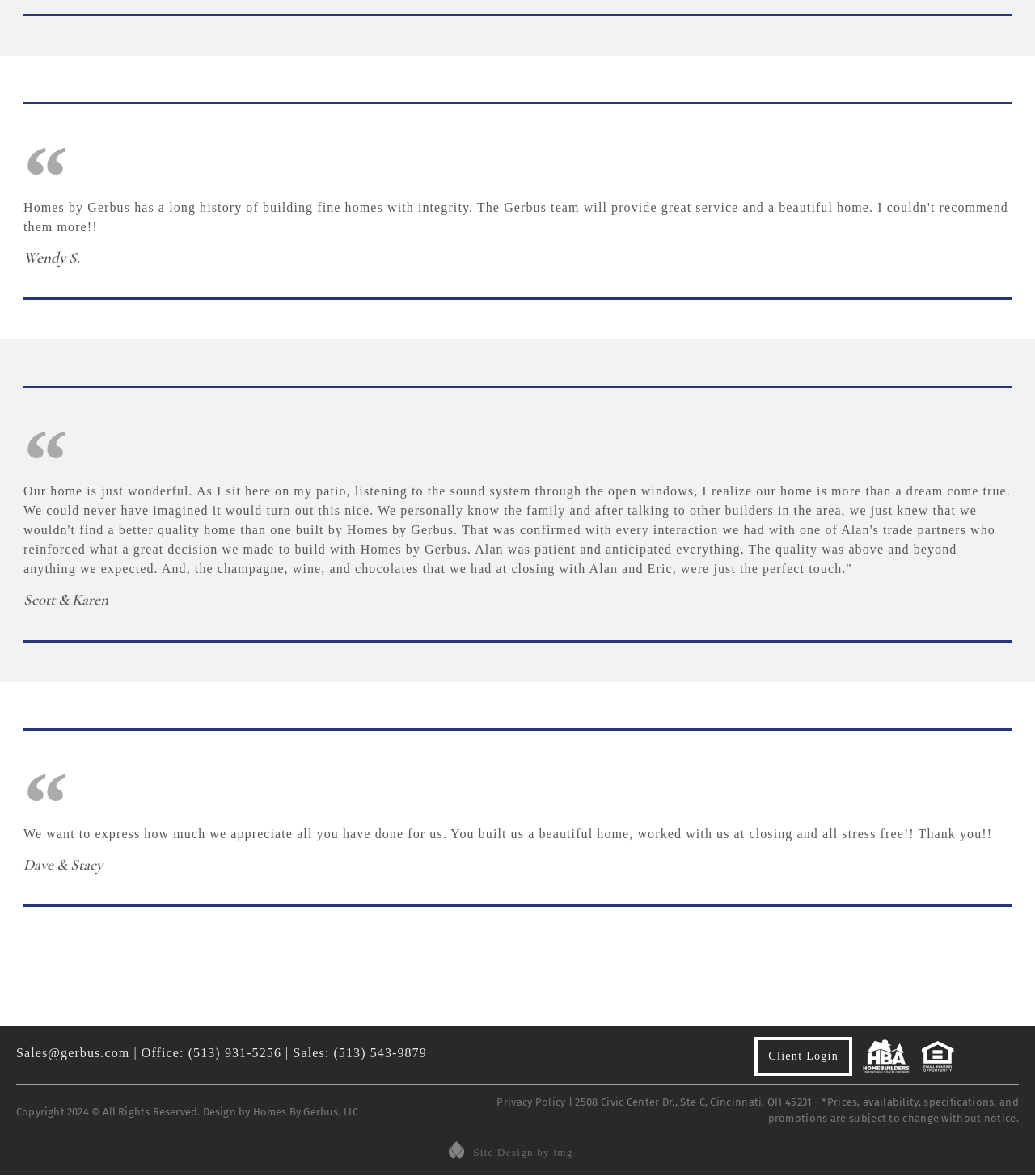Determine the bounding box for the described HTML element: "Site Design by tmg". Ensure the coordinates are four float numbers between 0 and 1 in the format [left, top, right, bottom].

[0.457, 0.975, 0.554, 0.985]